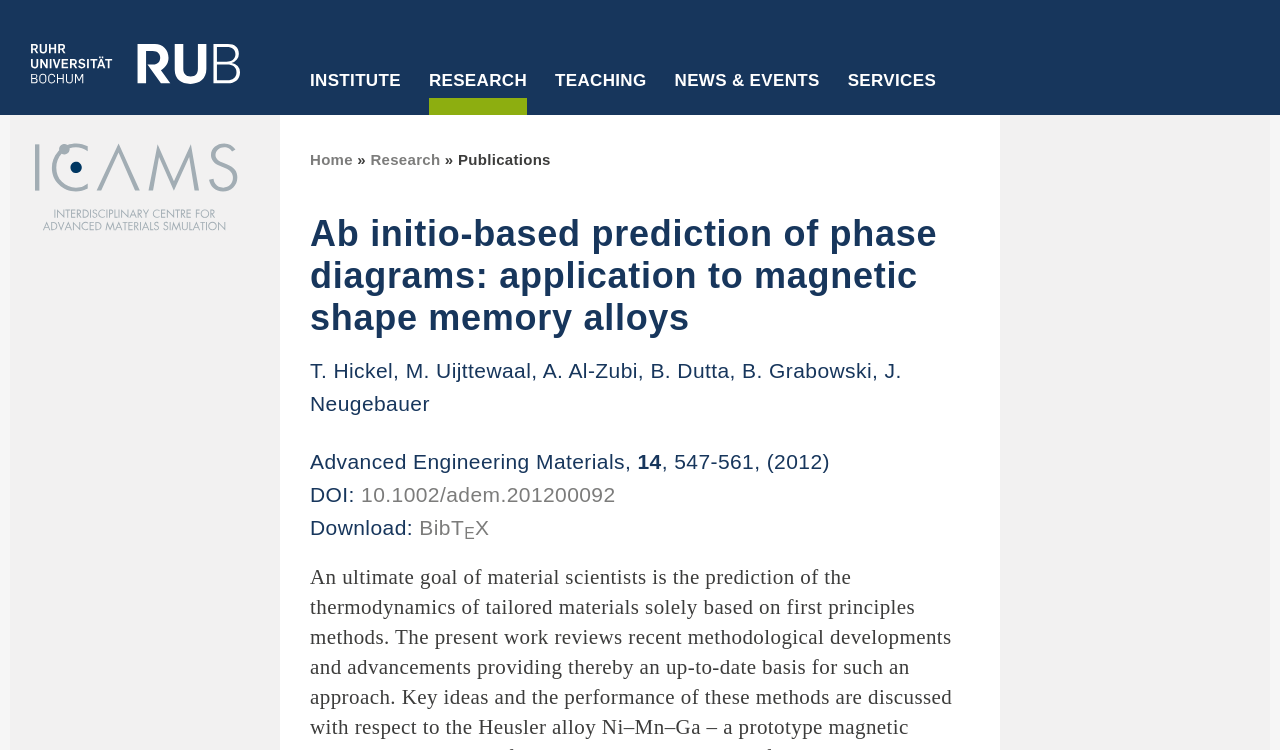What is the title of the publication?
Please answer the question with a single word or phrase, referencing the image.

Ab initio-based prediction of phase diagrams: application to magnetic shape memory alloys